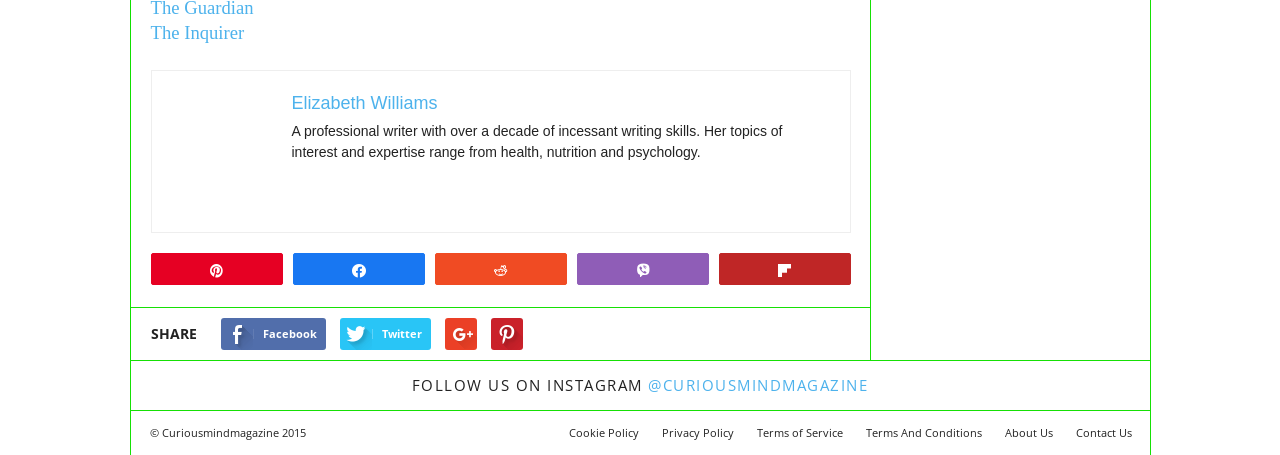Can you identify the bounding box coordinates of the clickable region needed to carry out this instruction: 'visit The Inquirer'? The coordinates should be four float numbers within the range of 0 to 1, stated as [left, top, right, bottom].

[0.118, 0.048, 0.191, 0.095]